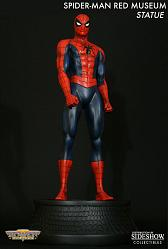Offer a detailed explanation of the image.

This striking image showcases the **Spider-Man Red Museum Statue**, an impressive collectible from Sideshow Collectibles. The statue captures the iconic superhero in a dynamic pose, adorned in his classic red and blue costume. The attention to detail highlights Spider-Man's muscular physique, emphasizing the character's agility and strength. The base of the statue features a textured design, adding to its aesthetic appeal, making it a perfect centerpiece for any Marvel collection. The black background enhances the vibrant colors of the statue, drawing attention to Spider-Man's iconic emblem and sleek lines. Whether displayed on a shelf or in a display case, this statue exemplifies the craftsmanship and artistry that fans cherish.